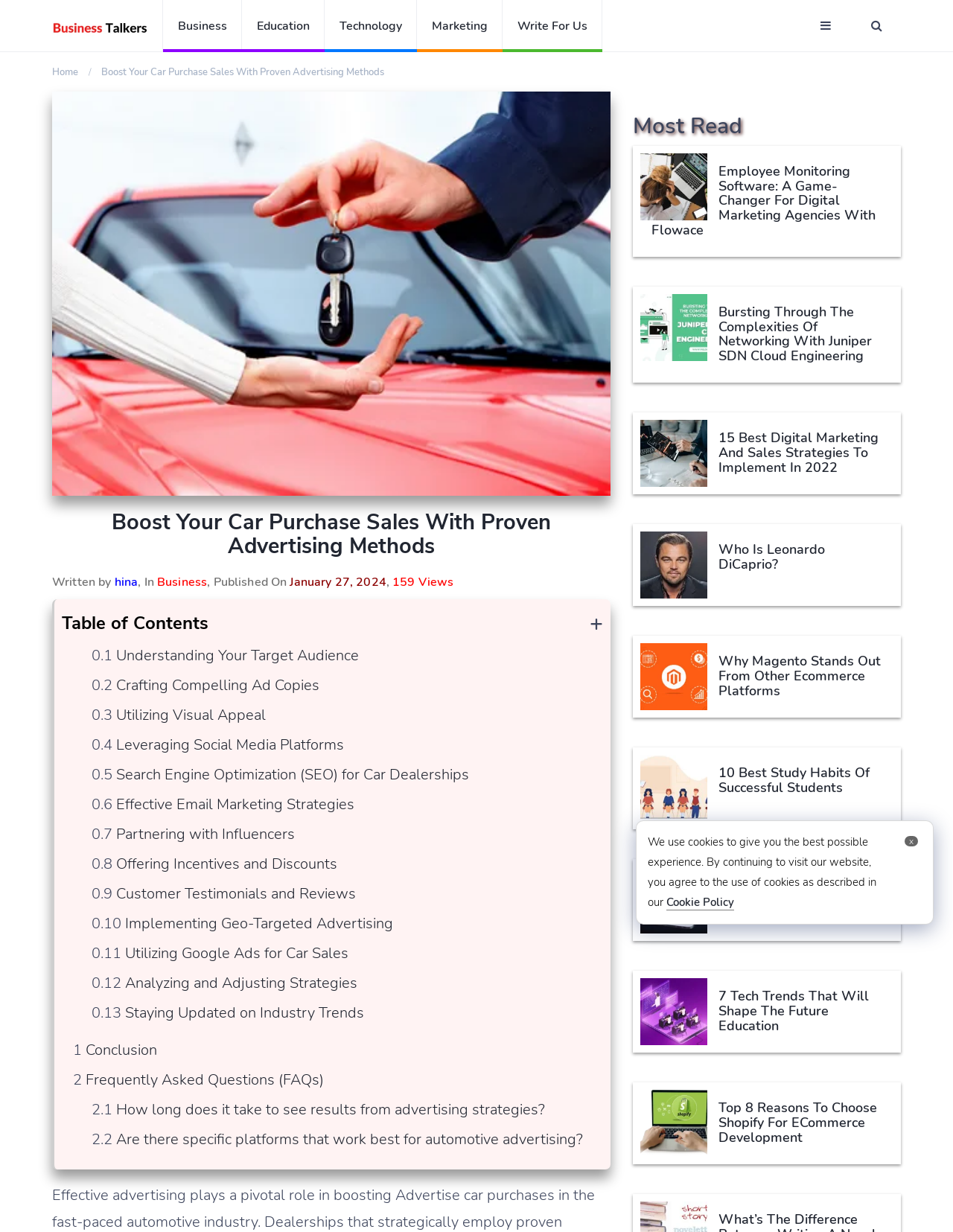Locate the bounding box coordinates of the clickable area to execute the instruction: "Learn about 'Understanding Your Target Audience'". Provide the coordinates as four float numbers between 0 and 1, represented as [left, top, right, bottom].

[0.122, 0.524, 0.377, 0.54]